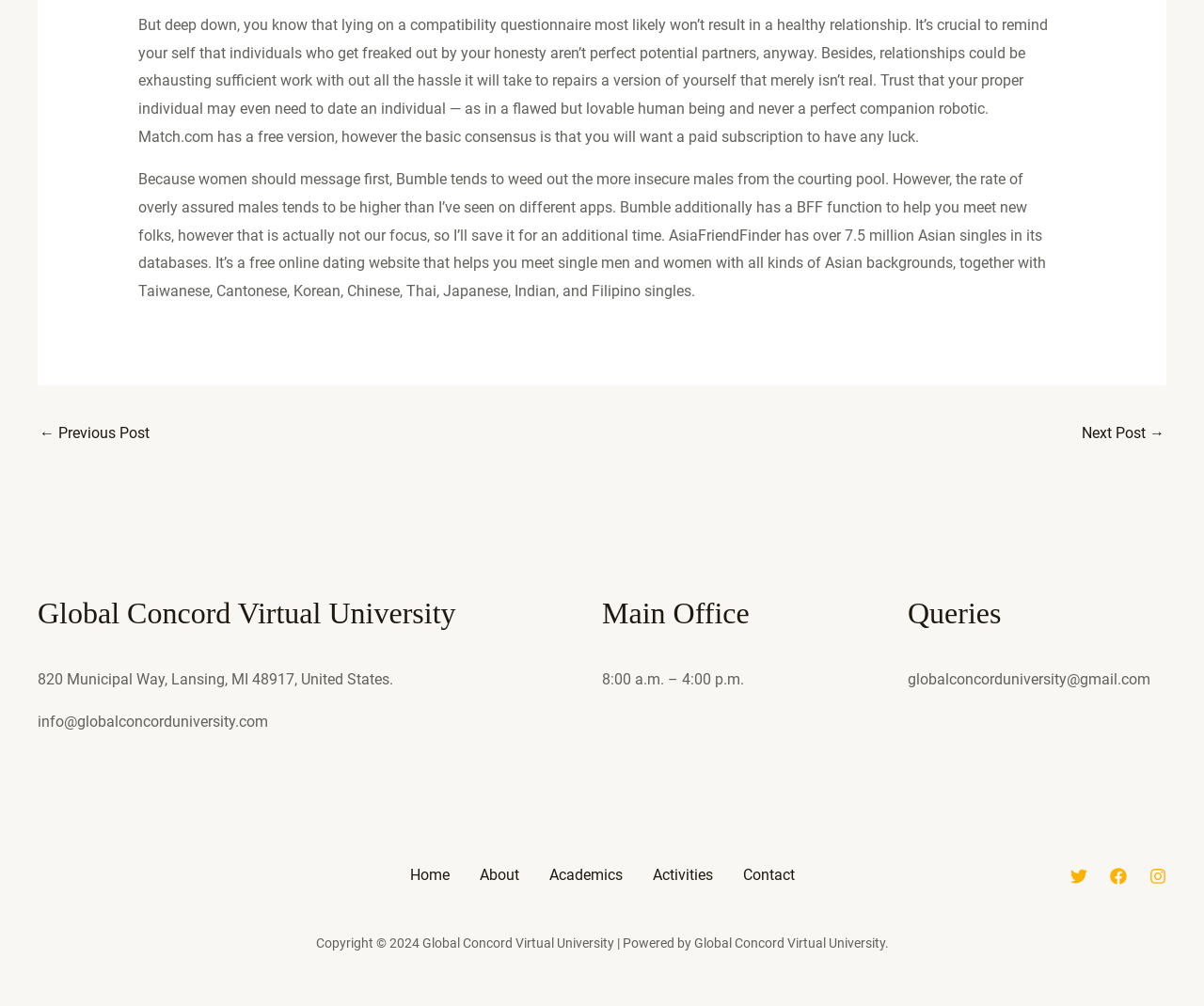Given the description "Electronic Instrumentation", provide the bounding box coordinates of the corresponding UI element.

None